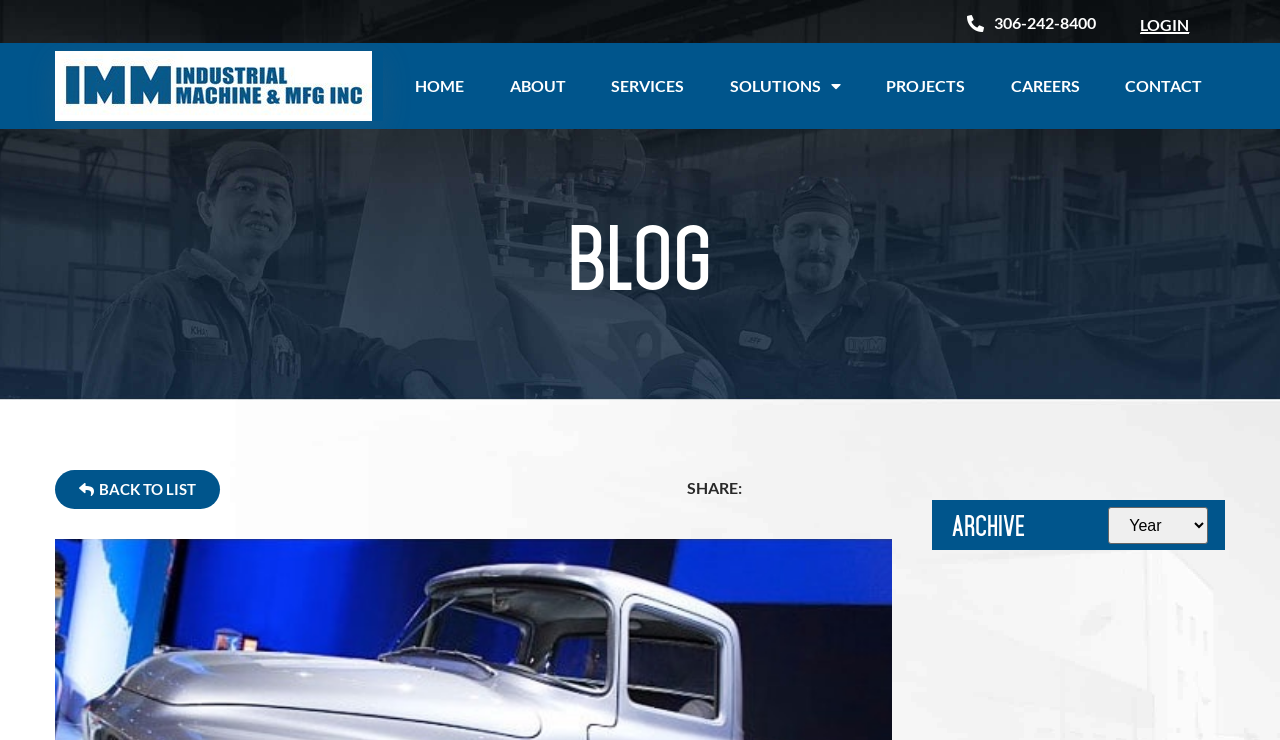Give a one-word or phrase response to the following question: What is the phone number on the top right?

306-242-8400